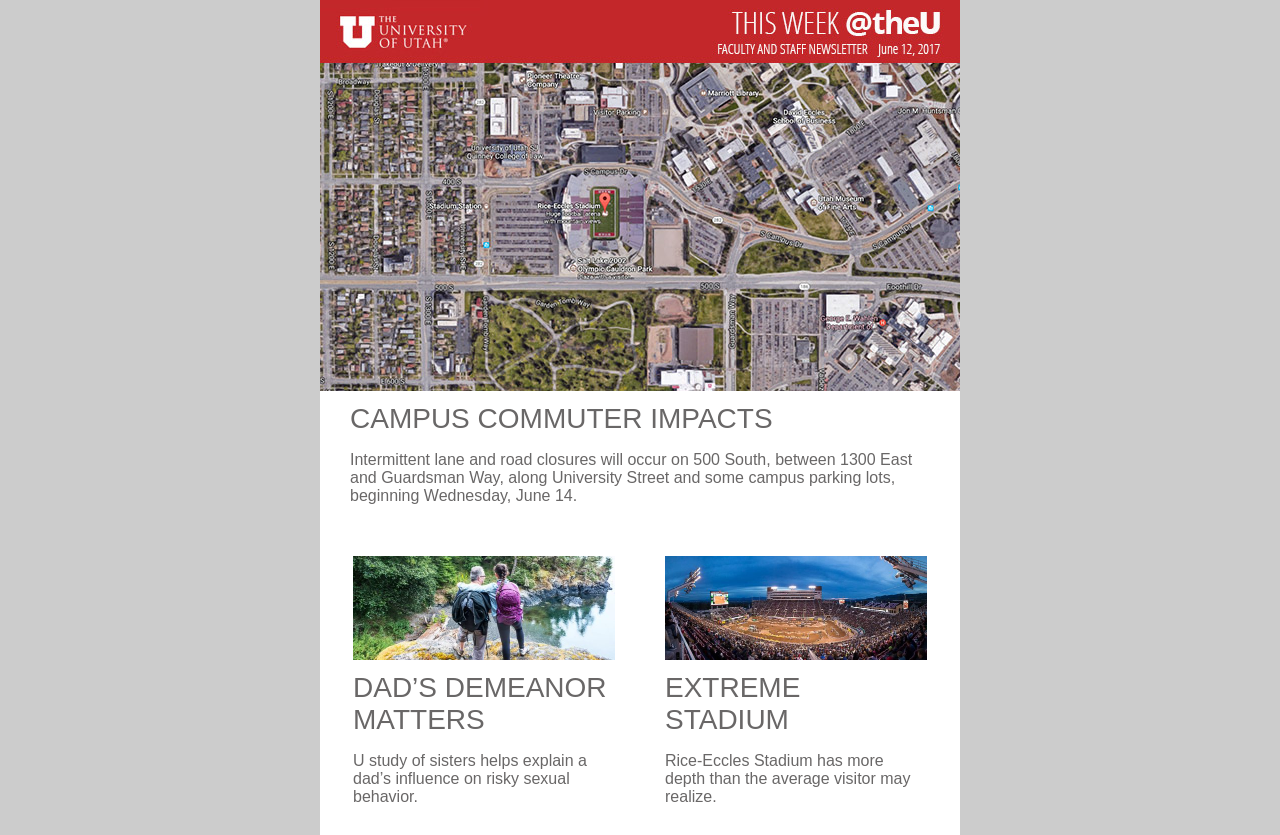Use one word or a short phrase to answer the question provided: 
What is the topic of the first news article?

CAMPUS COMMUTER IMPACTS